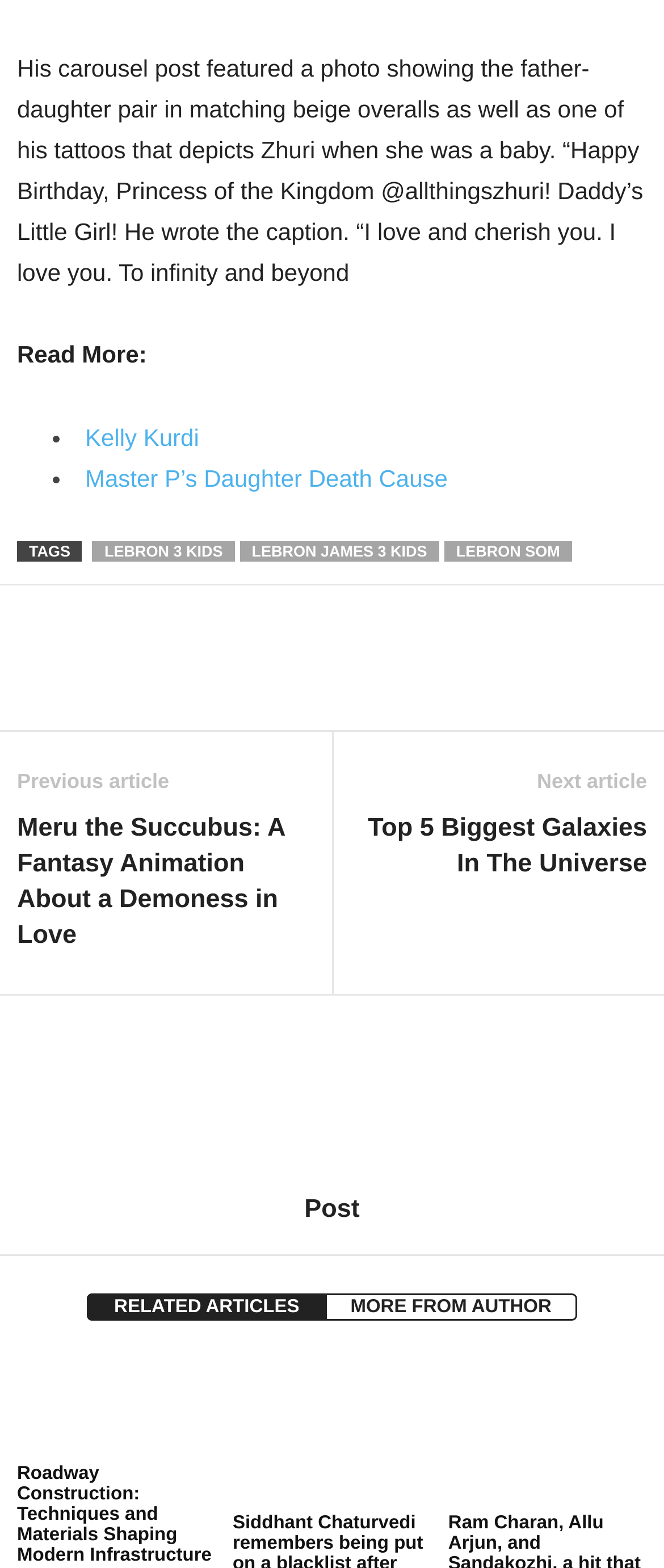What is the father's tattoo of?
Provide an in-depth and detailed explanation in response to the question.

The first StaticText element mentions 'one of his tattoos that depicts Zhuri when she was a baby'. This indicates that the father has a tattoo of Zhuri as a baby.